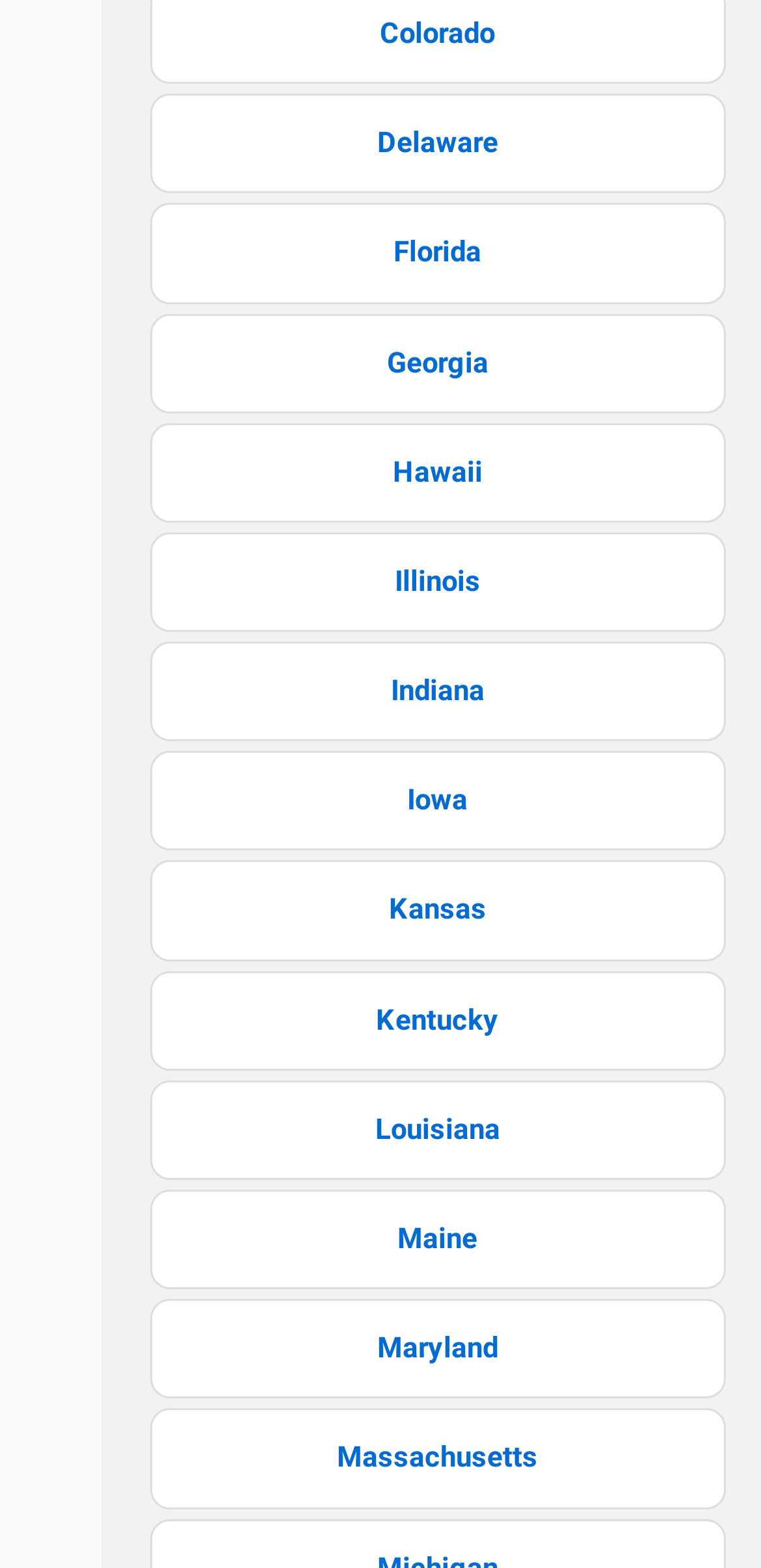Determine the bounding box coordinates of the region to click in order to accomplish the following instruction: "go to Delaware". Provide the coordinates as four float numbers between 0 and 1, specifically [left, top, right, bottom].

[0.495, 0.08, 0.654, 0.102]